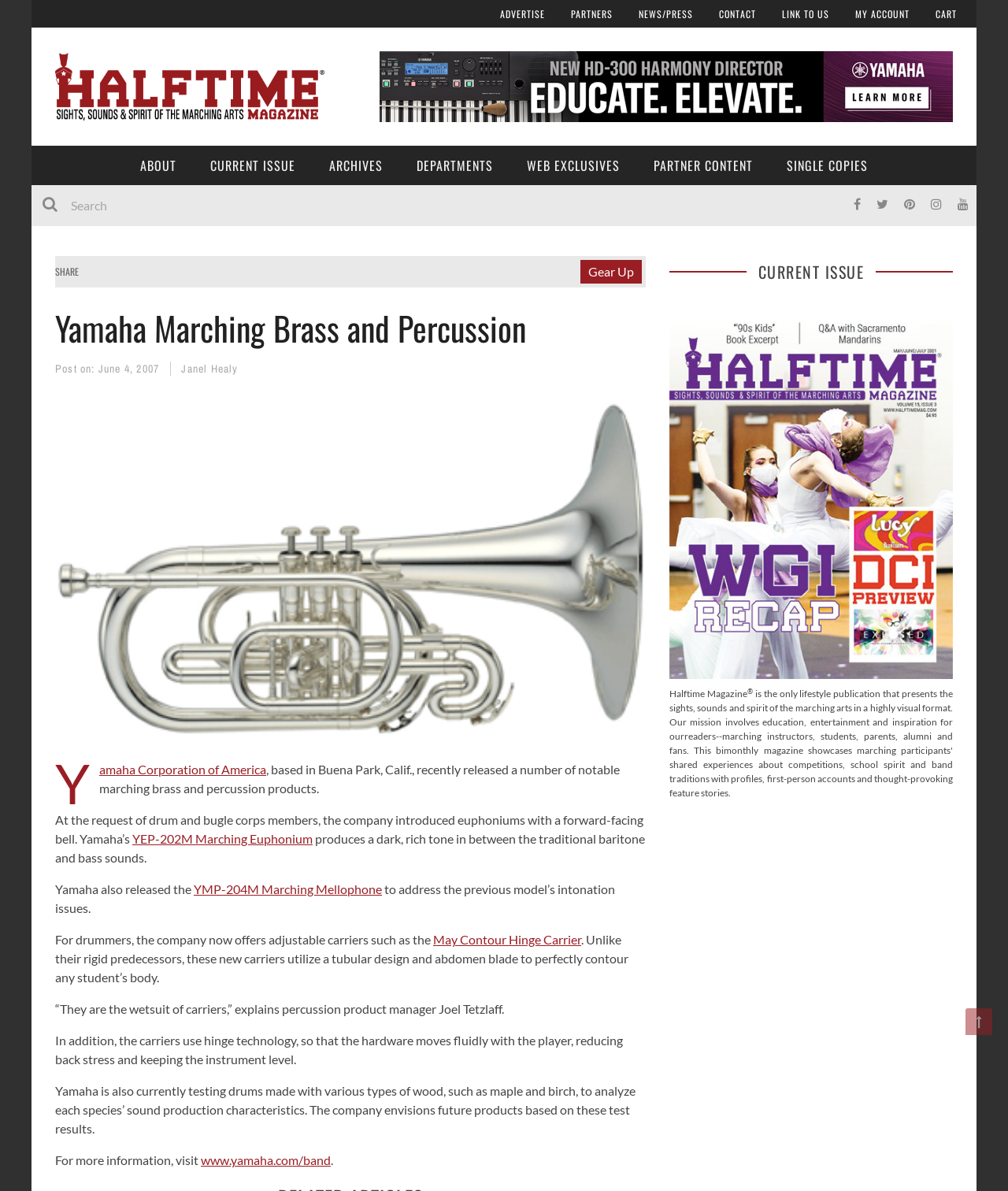Can you show the bounding box coordinates of the region to click on to complete the task described in the instruction: "Search for something"?

[0.031, 0.155, 0.5, 0.19]